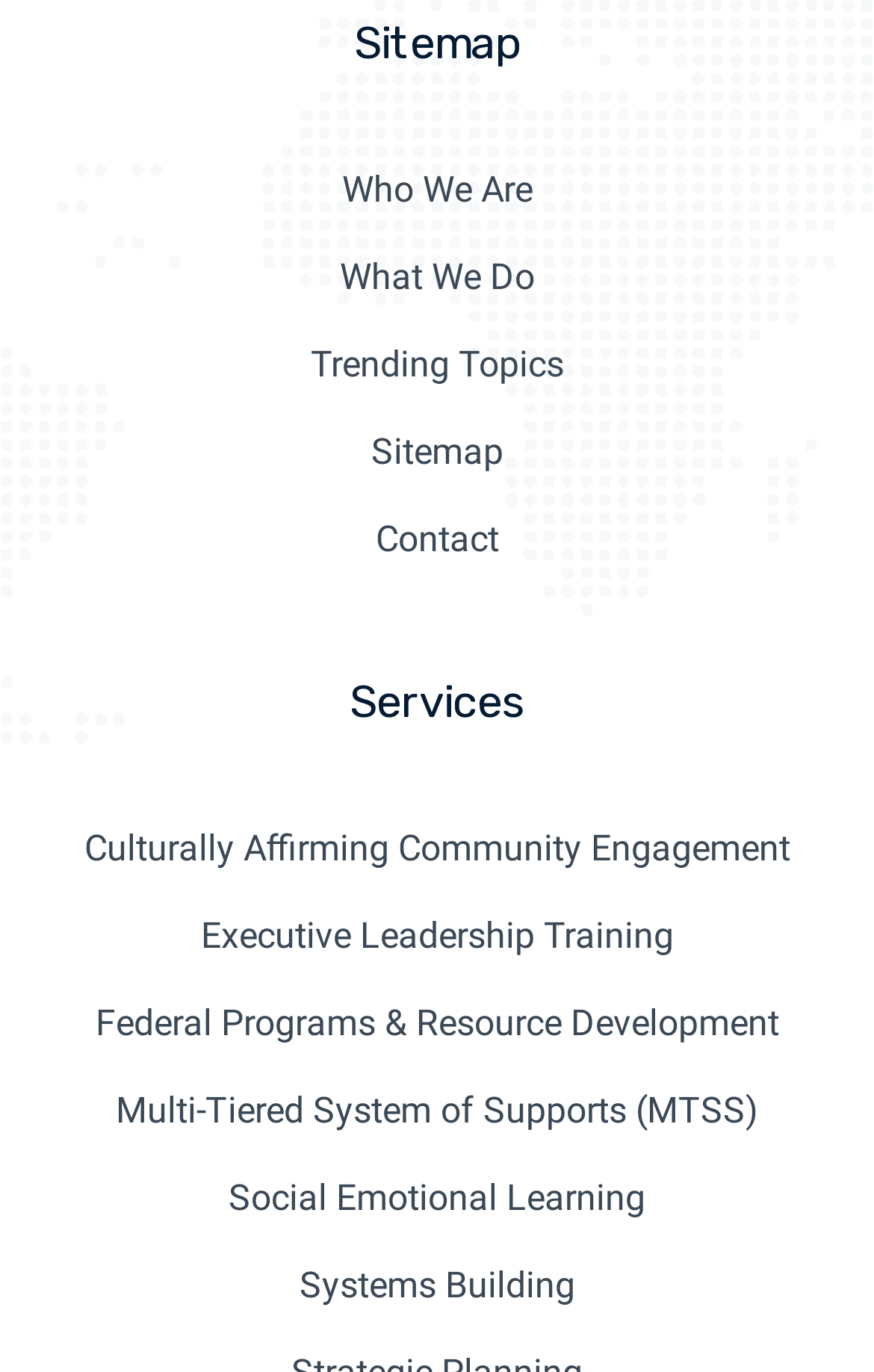Based on the visual content of the image, answer the question thoroughly: What is the main category of services offered?

Based on the links provided under the 'Services' category, it appears that the main category of services offered is related to community engagement, including culturally affirming community engagement, executive leadership training, and social emotional learning.